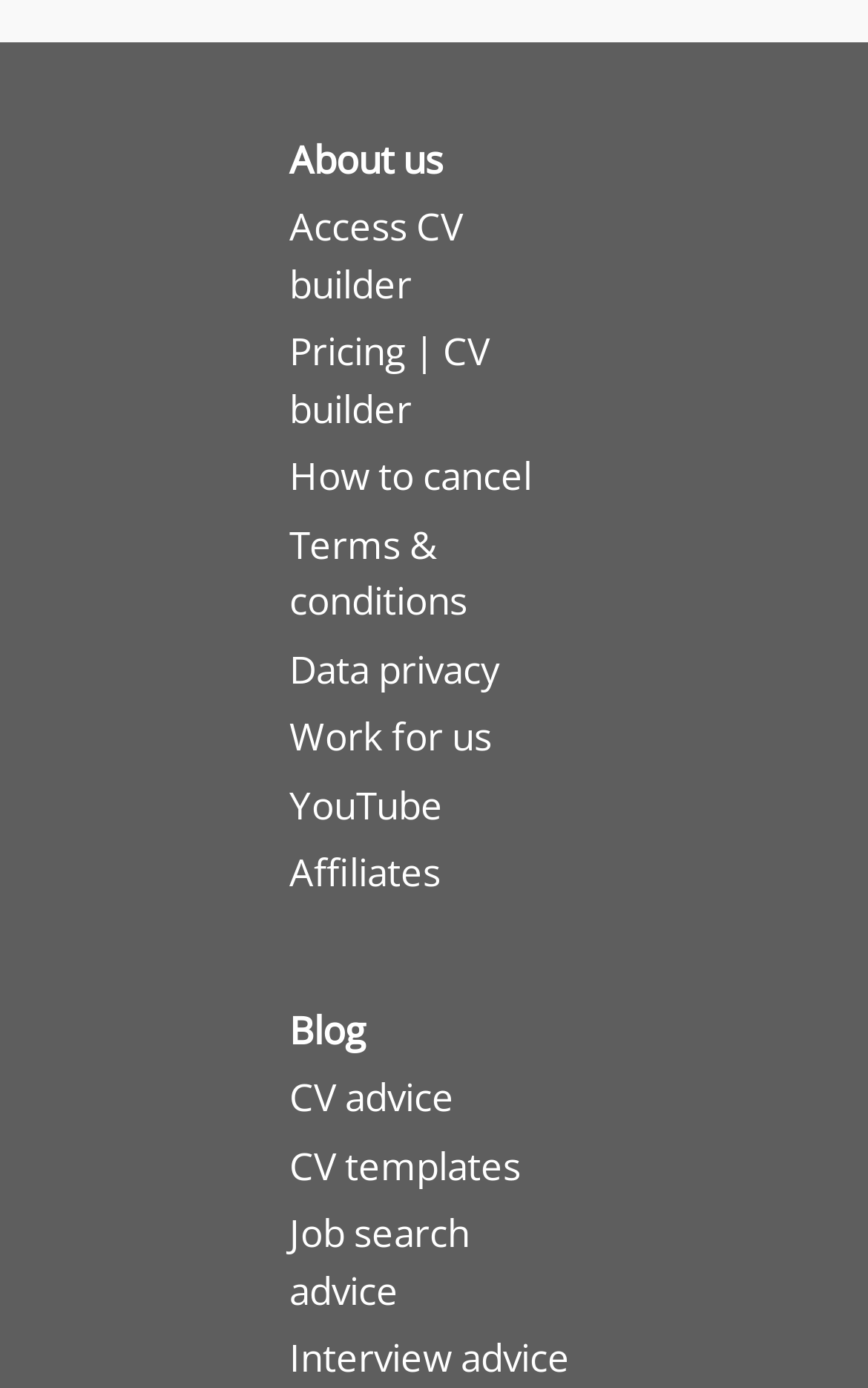Locate the bounding box coordinates of the clickable area to execute the instruction: "Get CV advice". Provide the coordinates as four float numbers between 0 and 1, represented as [left, top, right, bottom].

[0.333, 0.772, 0.523, 0.809]